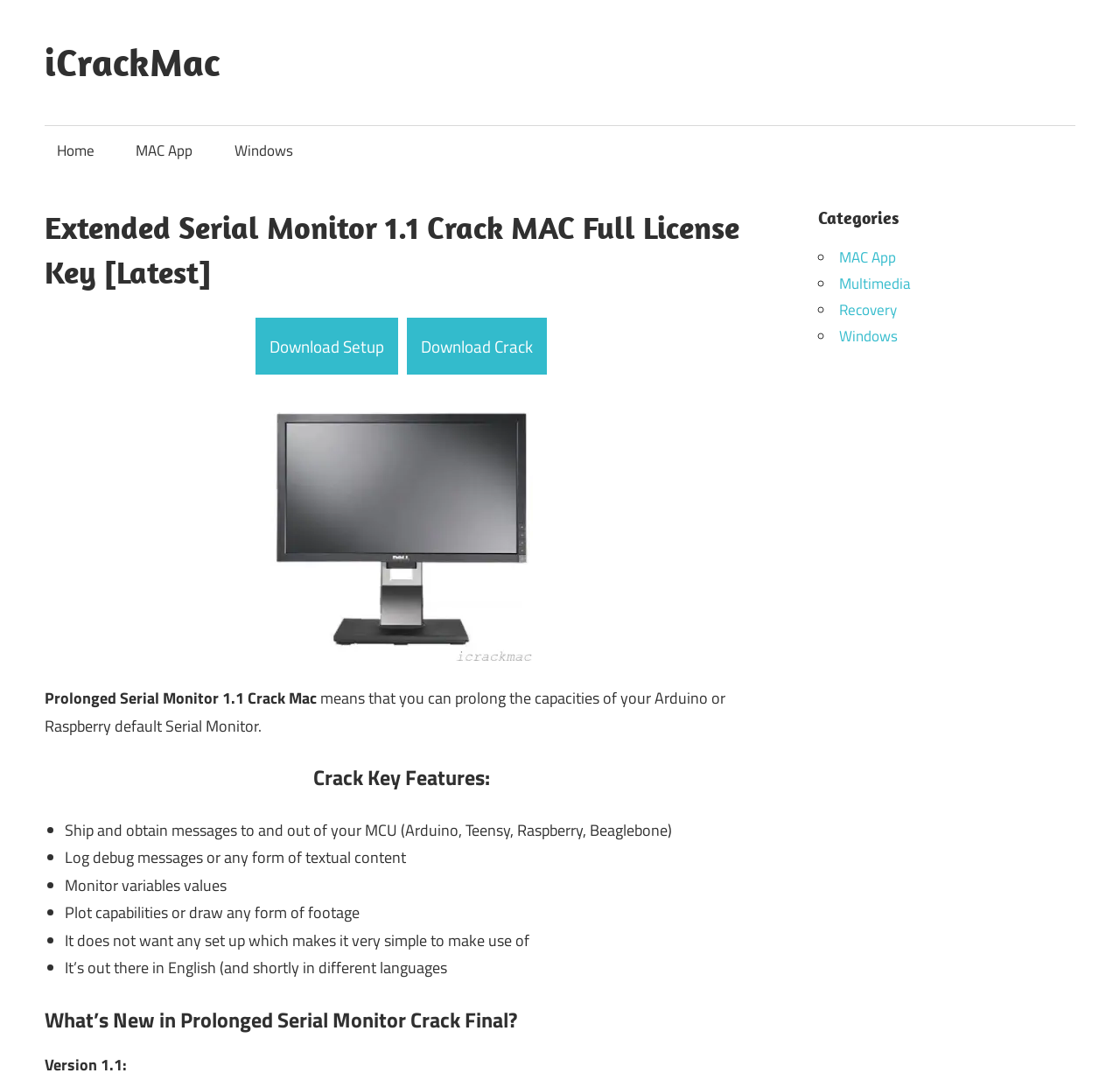What are the categories listed on the webpage?
Look at the image and respond with a one-word or short phrase answer.

MAC App, Multimedia, Recovery, Windows